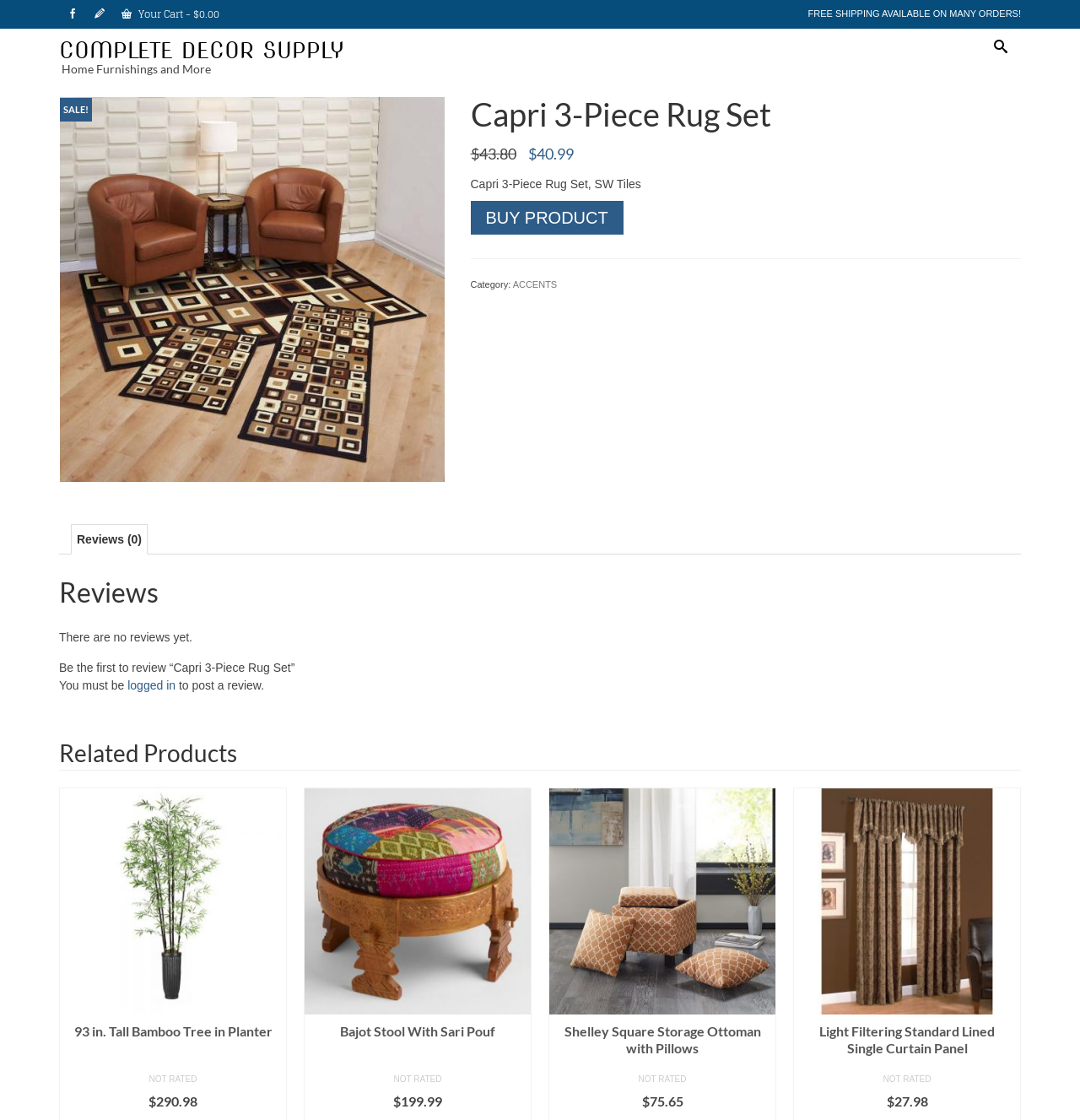What is the current price of the Capri 3-Piece Rug Set?
Use the information from the screenshot to give a comprehensive response to the question.

The current price of the Capri 3-Piece Rug Set can be found in the product description section, where it is stated as 'Current price is: $40.99.'